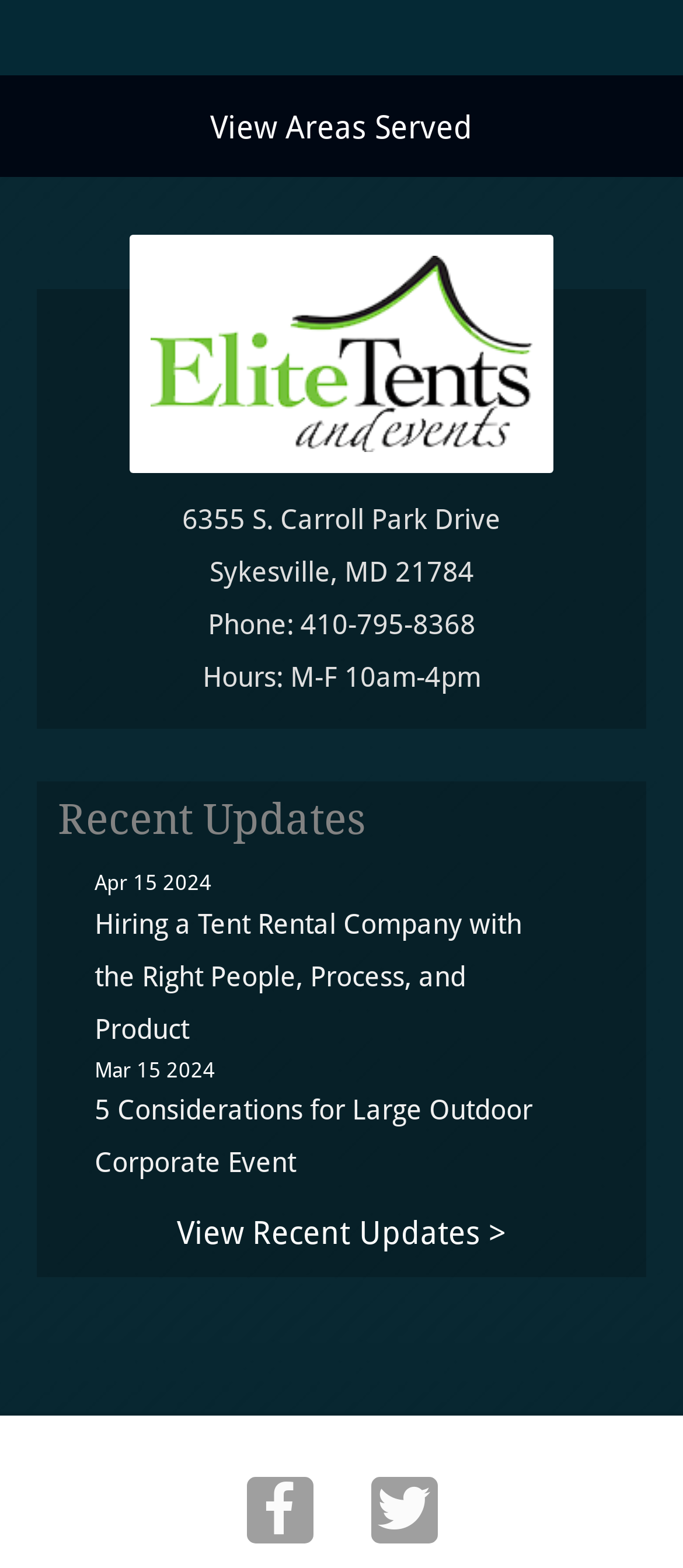With reference to the image, please provide a detailed answer to the following question: How many recent updates are listed?

The recent updates can be found in the section with the heading 'Recent Updates'. There are two updates listed, one on Apr 15 2024 and another on Mar 15 2024.